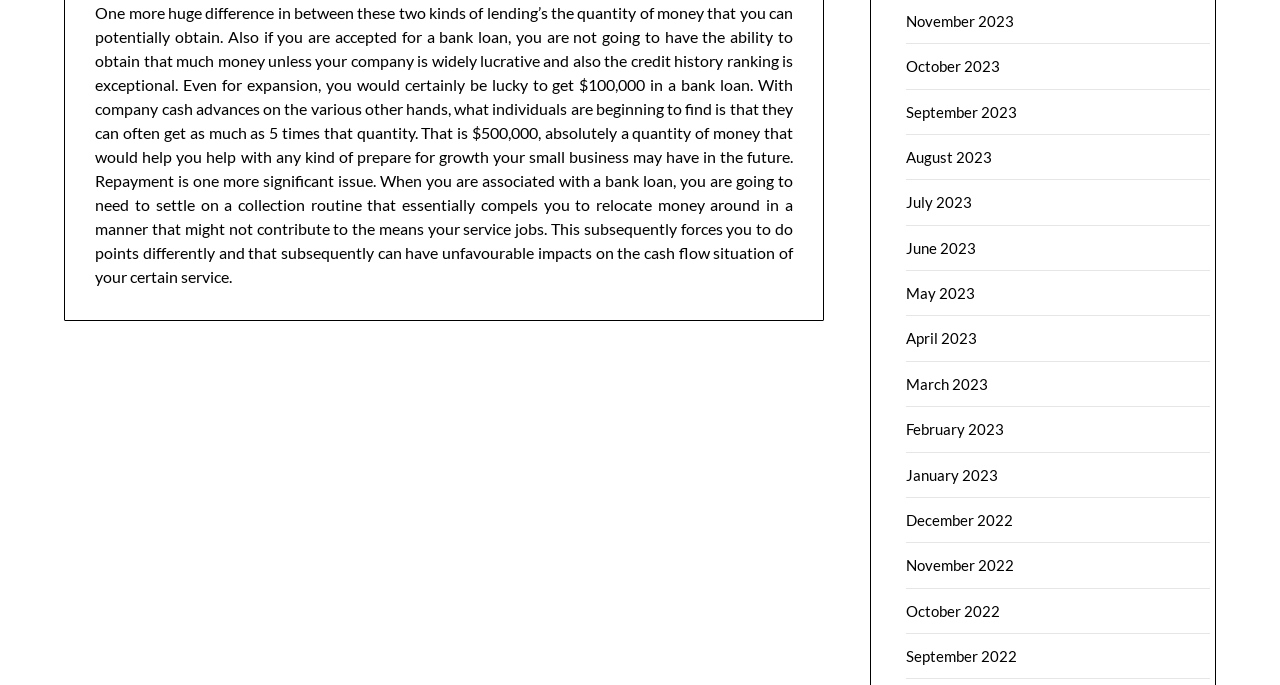Please pinpoint the bounding box coordinates for the region I should click to adhere to this instruction: "Click on October 2023".

[0.708, 0.083, 0.782, 0.11]